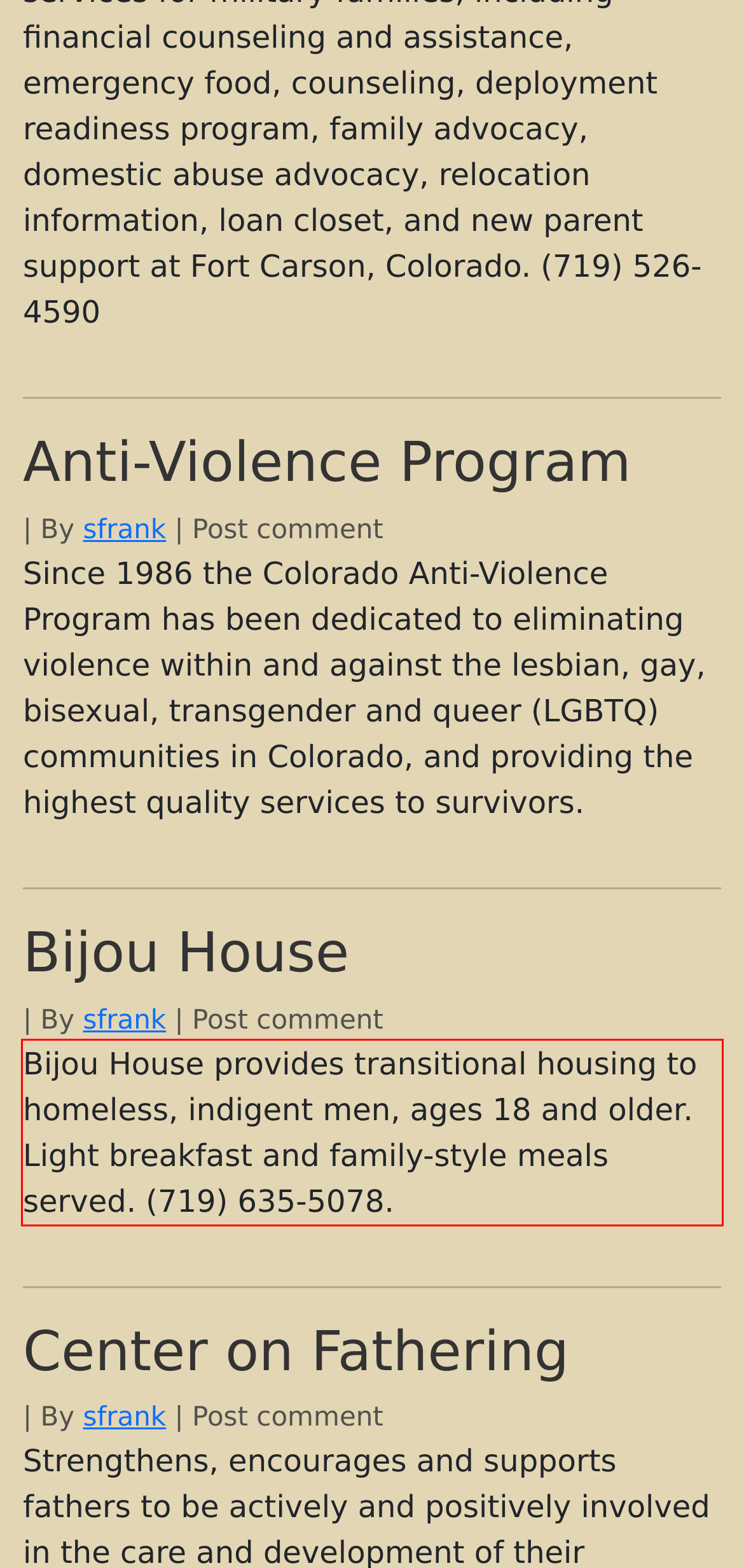You are given a webpage screenshot with a red bounding box around a UI element. Extract and generate the text inside this red bounding box.

Bijou House provides transitional housing to homeless, indigent men, ages 18 and older. Light breakfast and family-style meals served. (719) 635-5078.